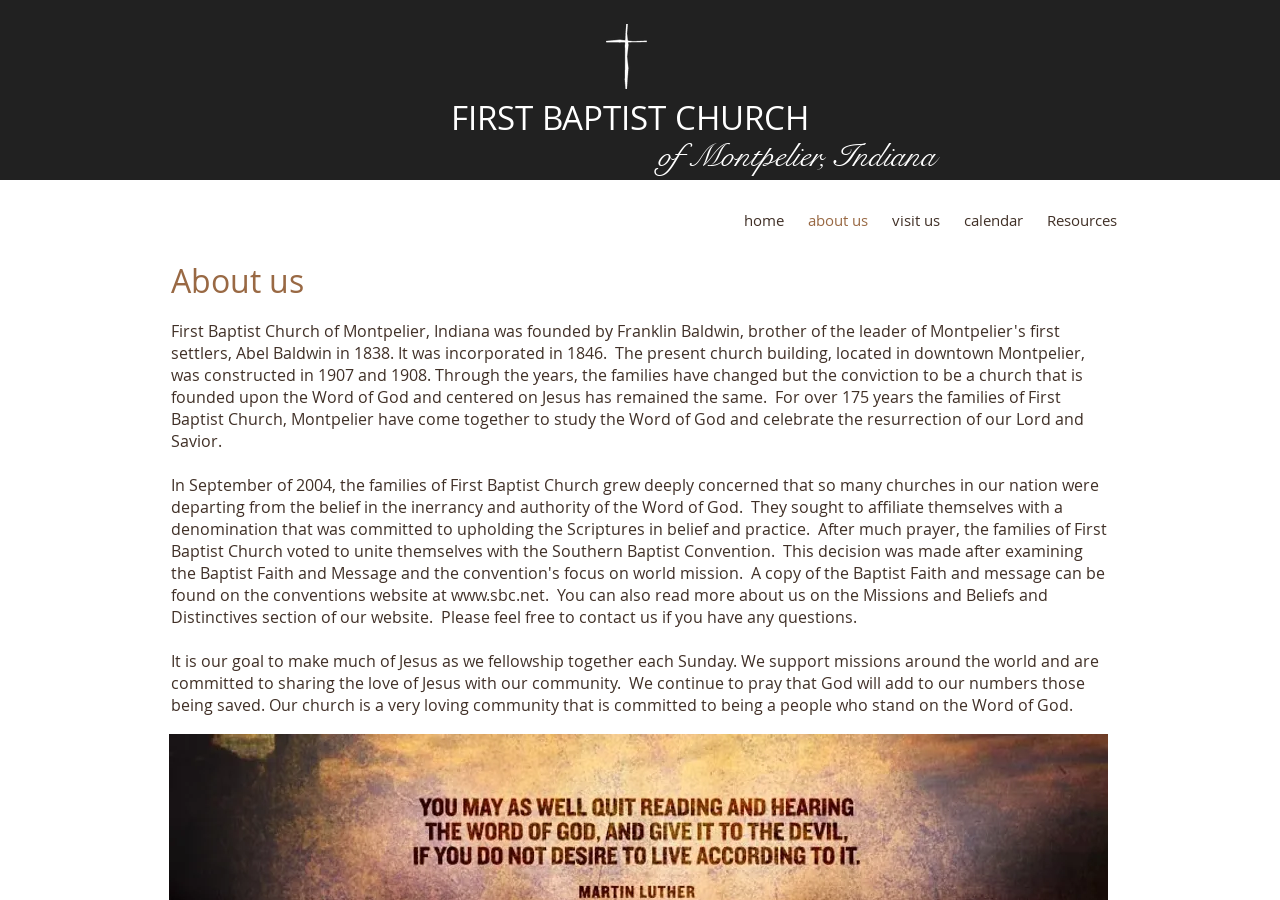What is the website of the church's denomination?
Observe the image and answer the question with a one-word or short phrase response.

www.sbc.net